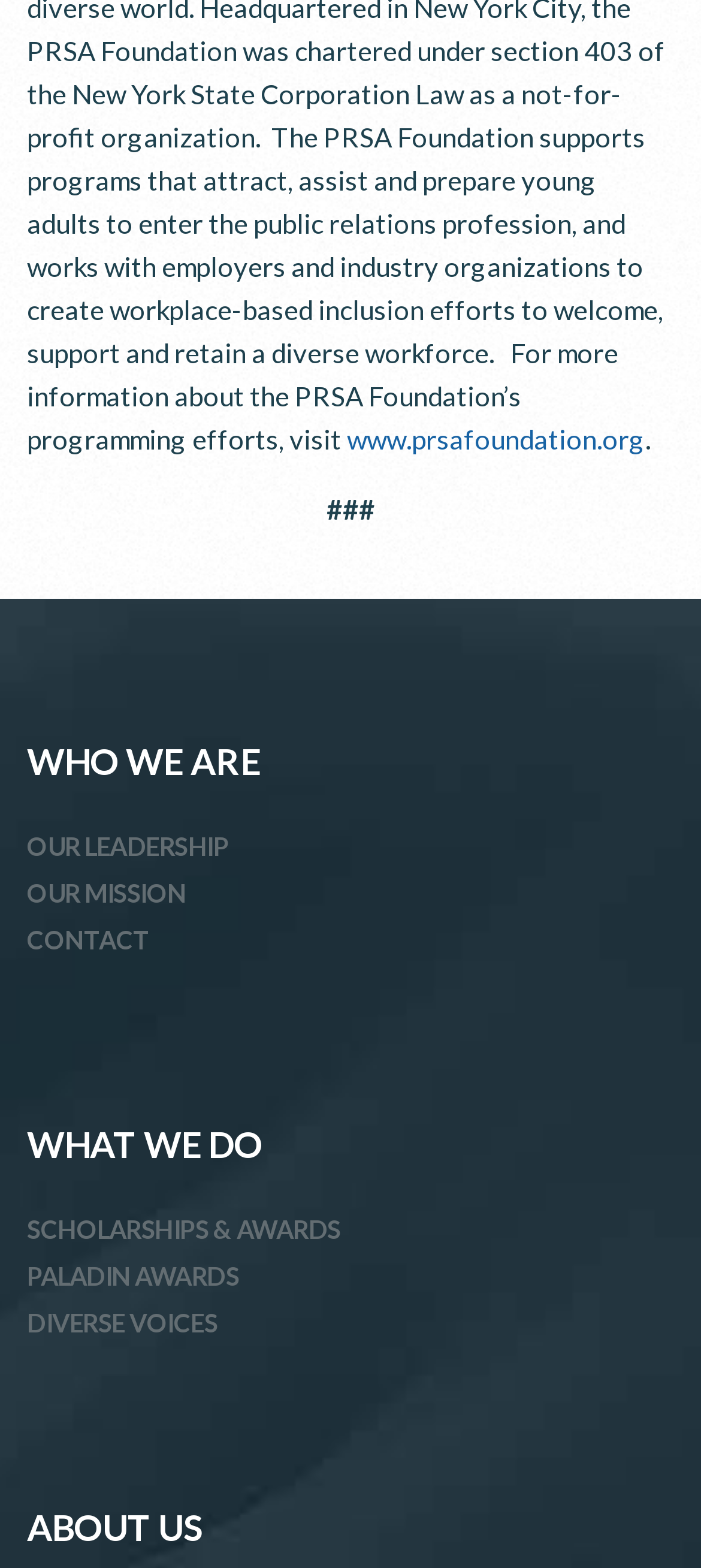What is the first link in the WHAT WE DO section? Using the information from the screenshot, answer with a single word or phrase.

SCHOLARSHIPS & AWARDS